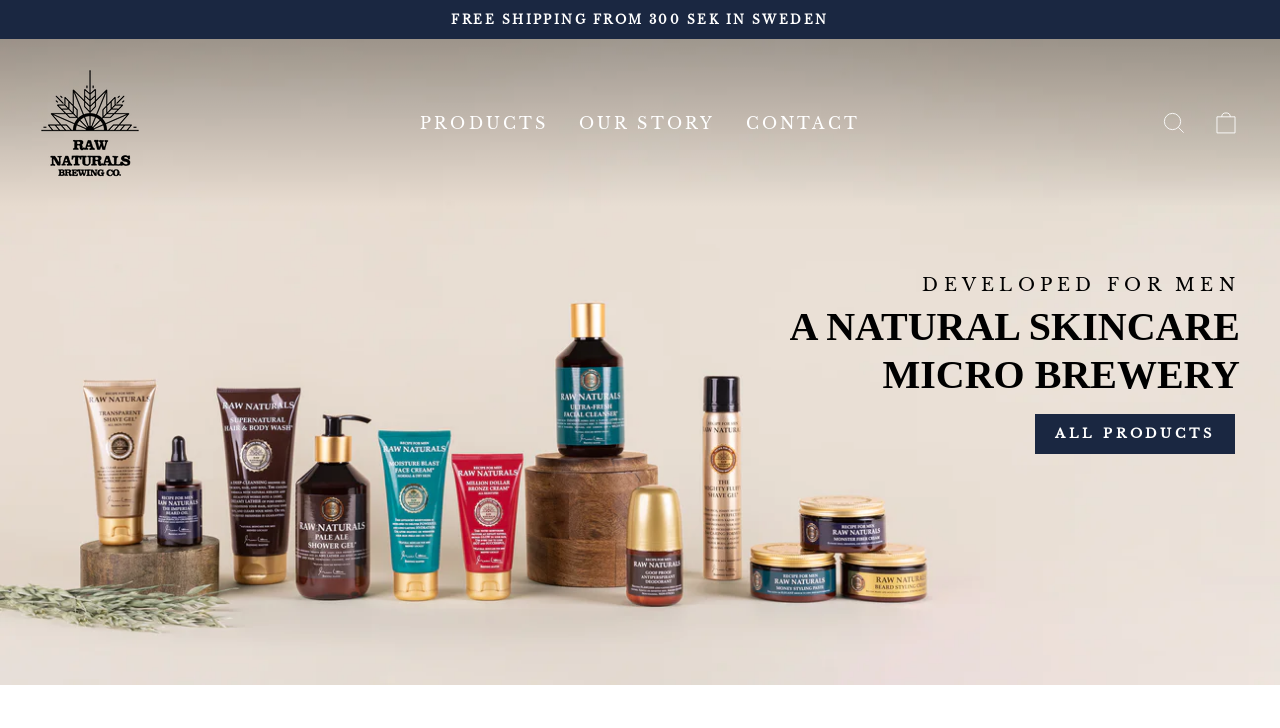What is the minimum order for free shipping in Sweden?
Based on the screenshot, respond with a single word or phrase.

300 SEK